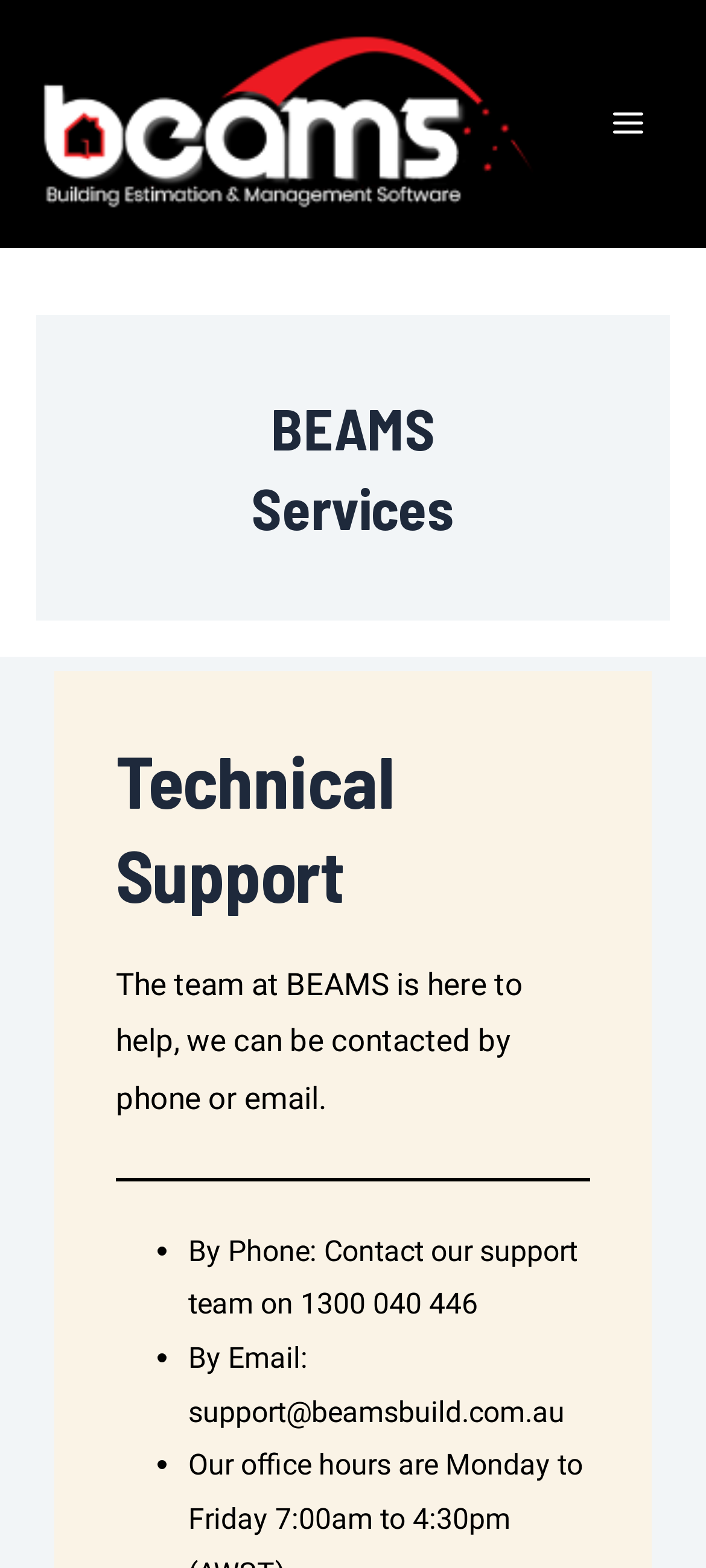Describe every aspect of the webpage in a detailed manner.

The webpage is about BEAMS Support and Training Services. At the top left, there is a link to "BEAMS Software" accompanied by an image with the same name. To the right of this link, there is a button labeled "Main Menu". 

Below the link and the button, there is a heading that reads "BEAMS Services". Underneath this heading, there is another heading titled "Technical Support". 

Following the "Technical Support" heading, there is a paragraph of text that explains how the BEAMS team can be contacted for help, either by phone or email. 

Below this paragraph, there is a horizontal separator line. Underneath the separator, there is a list of contact information. The list consists of three items, each marked with a bullet point. The first item is "By Phone: Contact our support team on 1300 040 446", the second is "By Email: support@beamsbuild.com.au", and the third item is not specified.